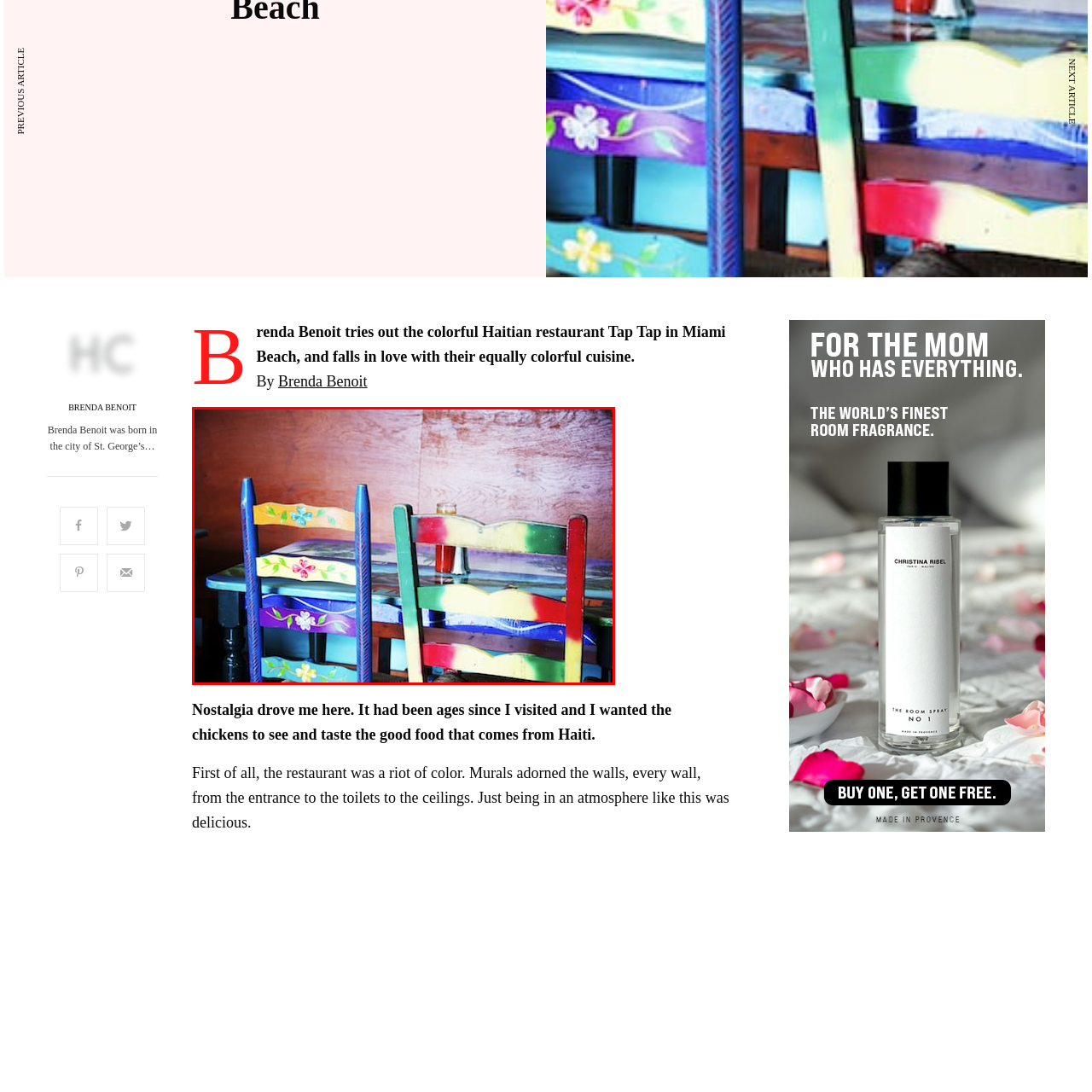Provide a comprehensive description of the image highlighted within the red bounding box.

This vibrant image captures the colorful ambiance of the Haitian restaurant Tap Tap in Miami Beach, as experienced by Brenda Benoit. The focal point features two intricately painted wooden chairs, adorned with bright hues and floral designs, reflecting the lively and artistic decor characteristic of the establishment. Behind them, a colorful table awaits diners, adding to the lively atmosphere. A small glass bottle of condiments sits on the table, hinting at the flavorful meals that await. The warm backdrop enhances the inviting feel of this dining space, beautifully illustrating the restaurant's commitment to a culturally rich and visually stimulating dining experience.